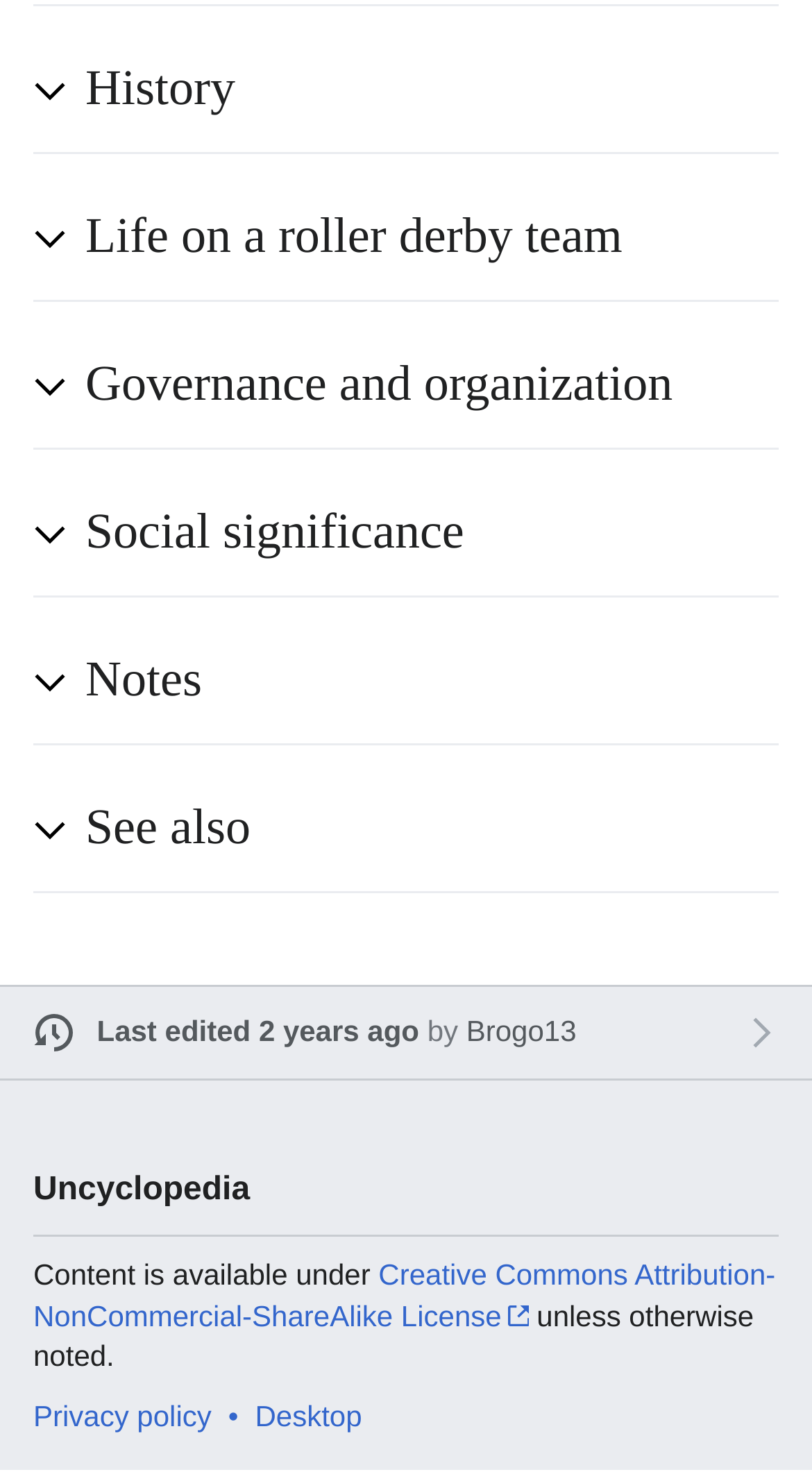Please find the bounding box coordinates of the clickable region needed to complete the following instruction: "View the 'See also' section". The bounding box coordinates must consist of four float numbers between 0 and 1, i.e., [left, top, right, bottom].

[0.105, 0.54, 0.959, 0.588]